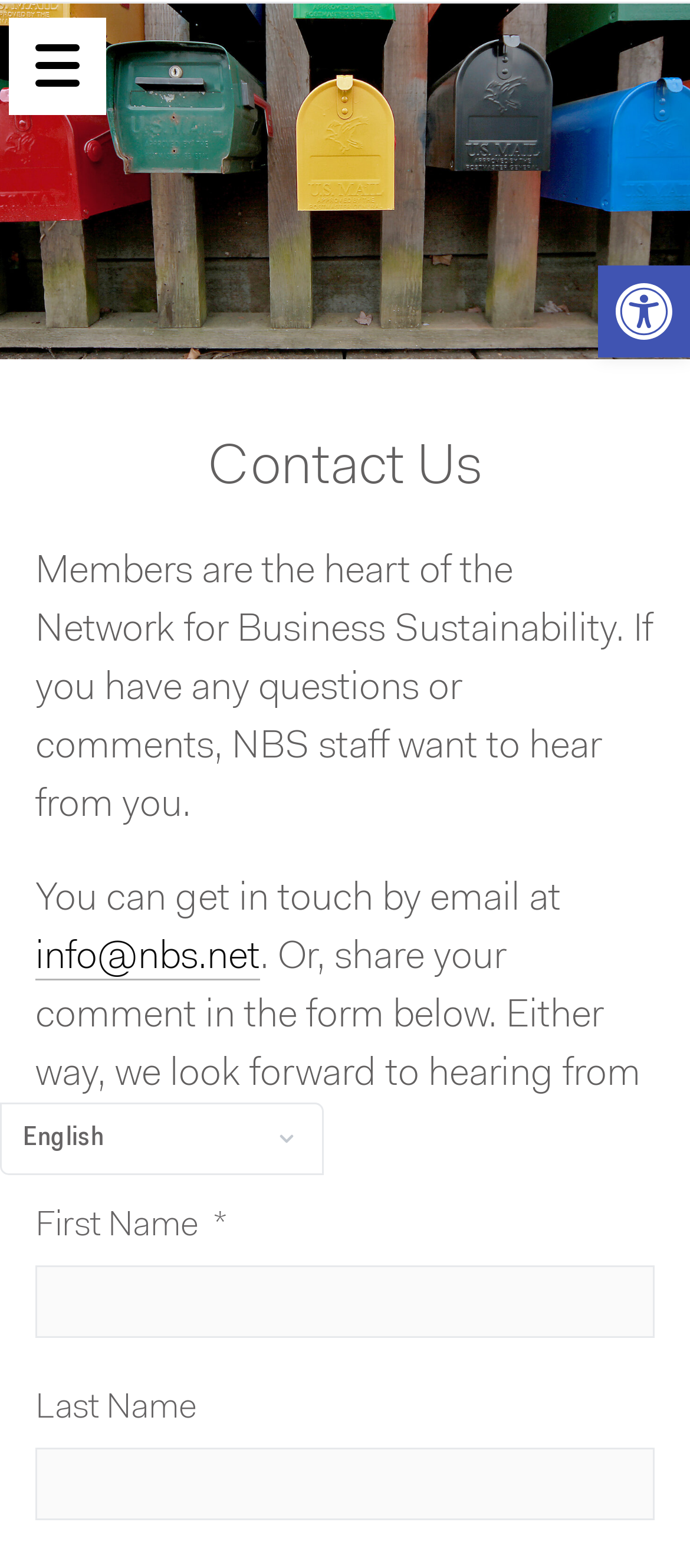Determine the bounding box coordinates of the UI element that matches the following description: "info@nbs.net". The coordinates should be four float numbers between 0 and 1 in the format [left, top, right, bottom].

[0.051, 0.599, 0.377, 0.625]